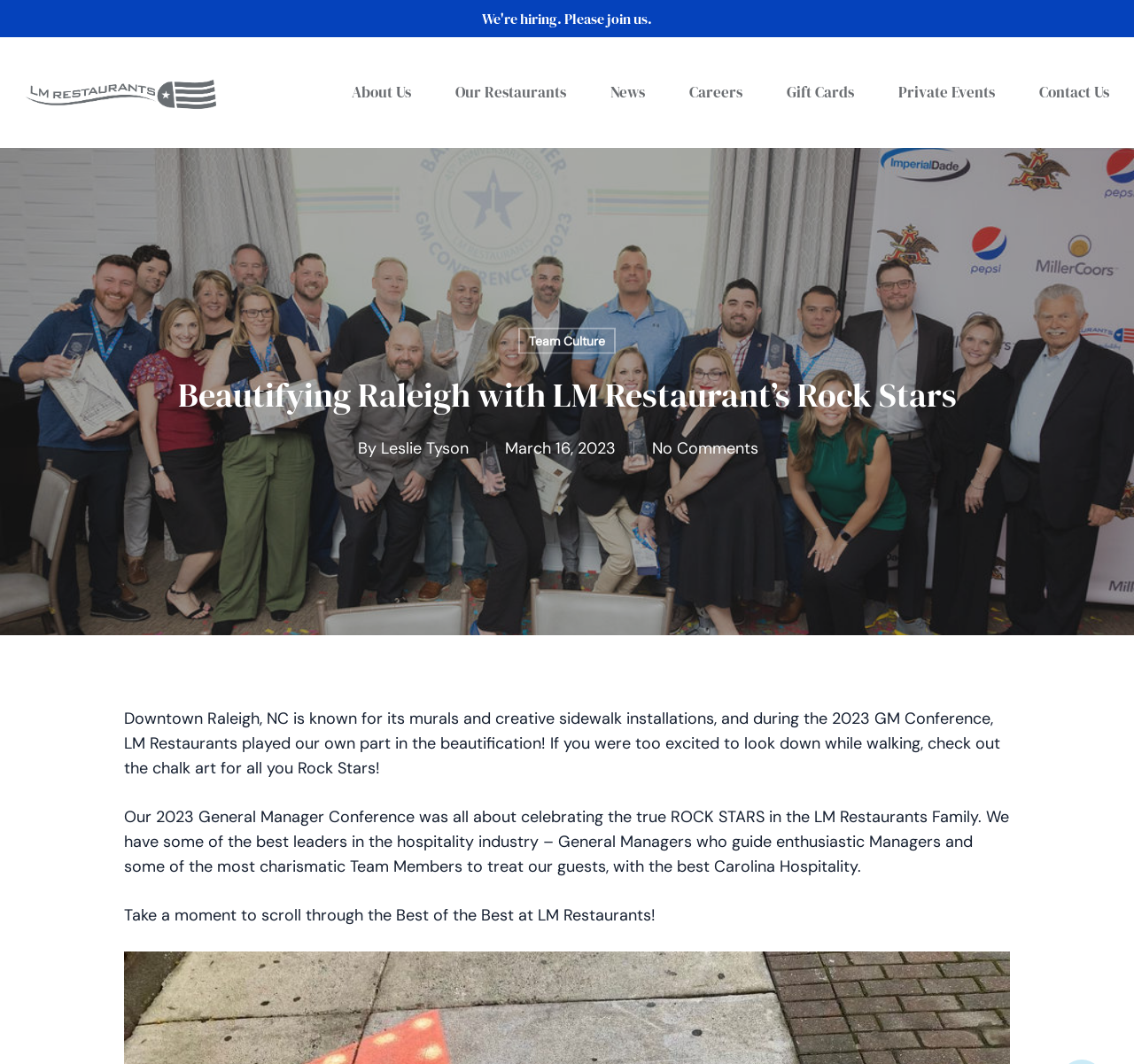Pinpoint the bounding box coordinates of the clickable area needed to execute the instruction: "Learn about 'Roof Inspections'". The coordinates should be specified as four float numbers between 0 and 1, i.e., [left, top, right, bottom].

None